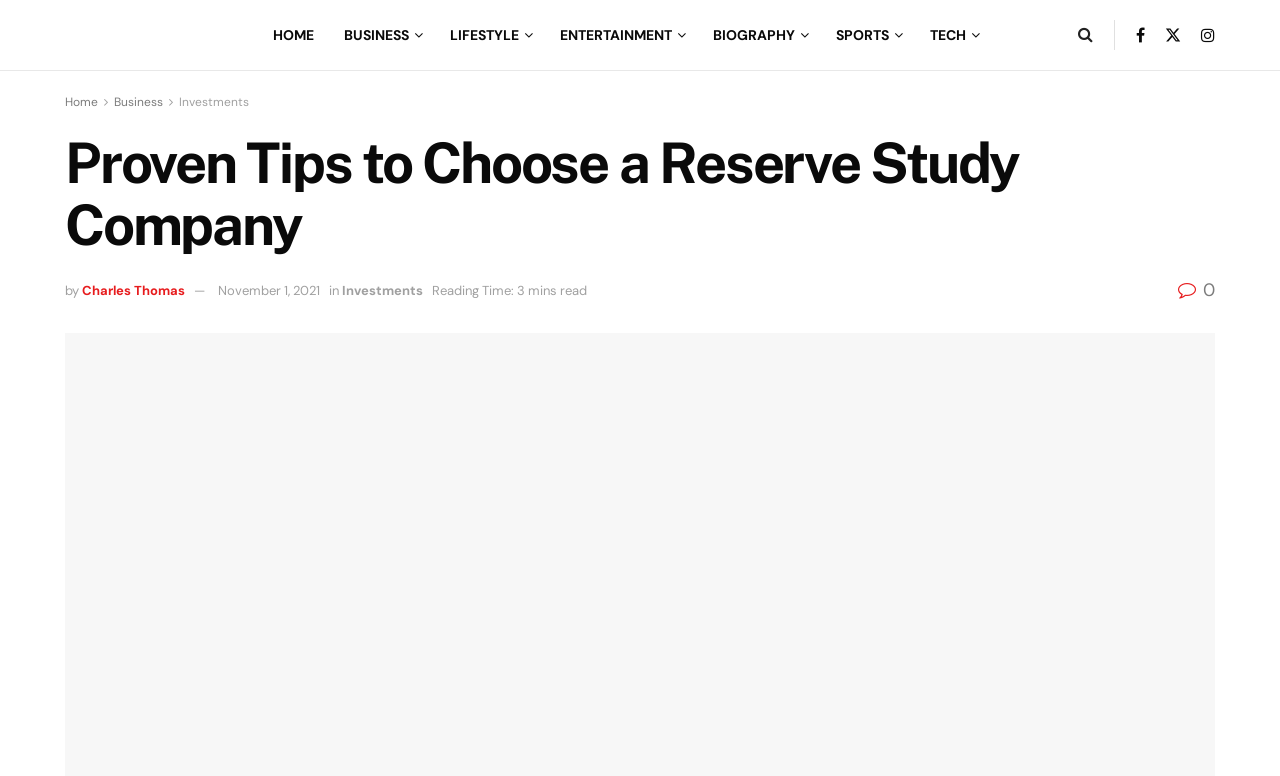What is the date of the article?
Look at the image and answer the question using a single word or phrase.

November 1, 2021